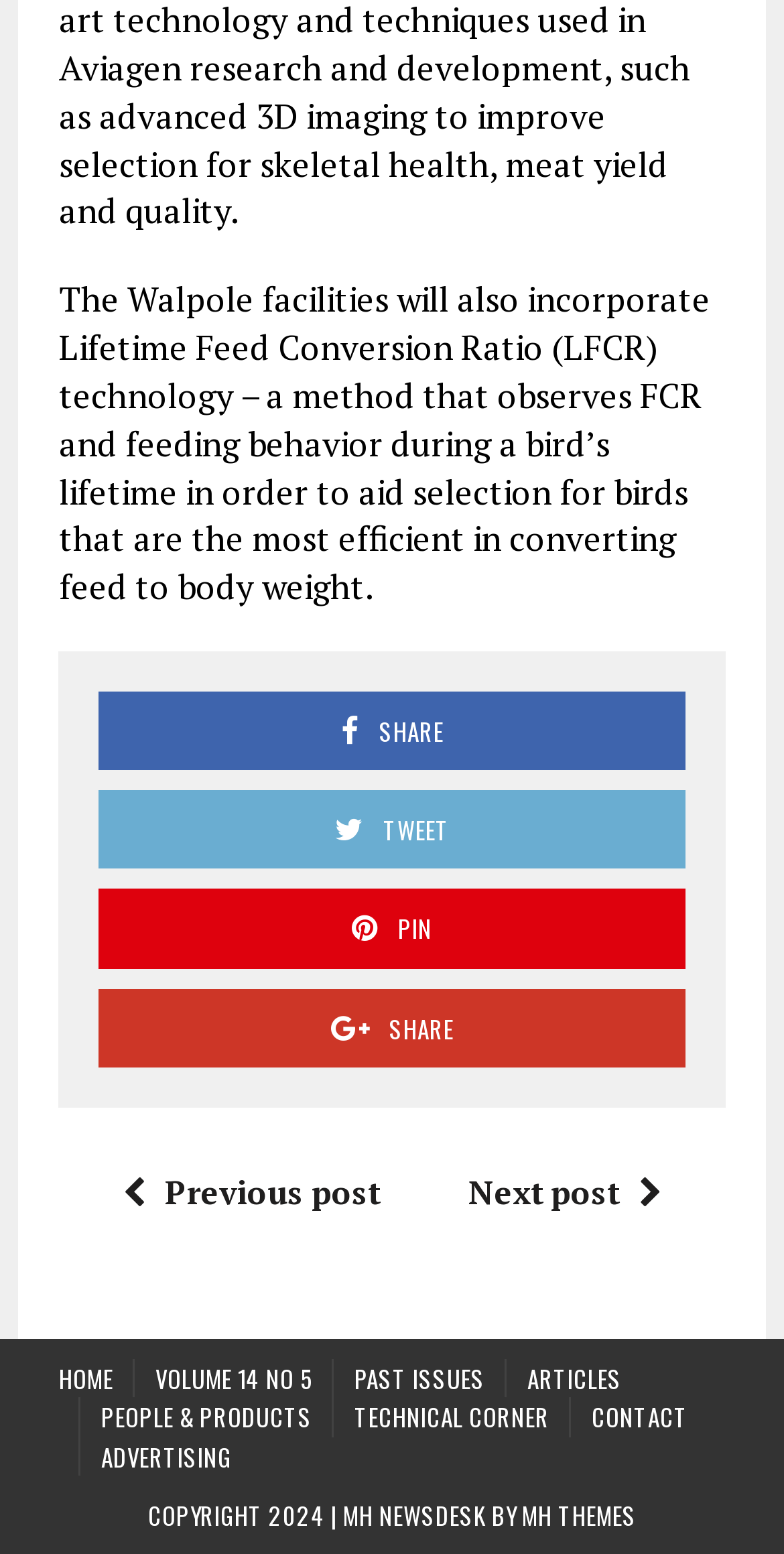Locate the bounding box coordinates of the clickable region necessary to complete the following instruction: "Contact the newsdesk". Provide the coordinates in the format of four float numbers between 0 and 1, i.e., [left, top, right, bottom].

[0.754, 0.9, 0.878, 0.925]